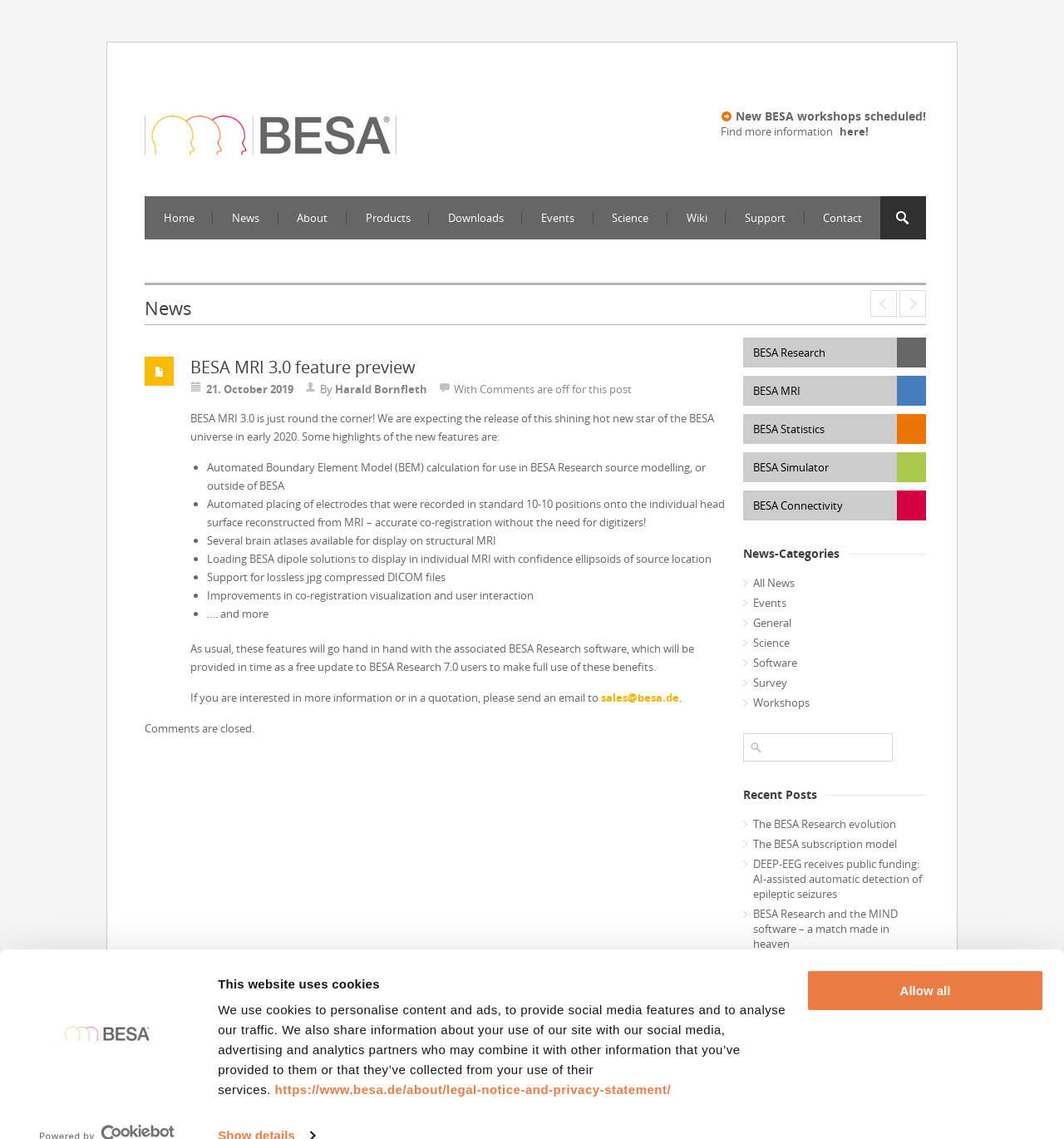Find and provide the bounding box coordinates for the UI element described with: "BESA Connectivity".

[0.708, 0.433, 0.87, 0.456]